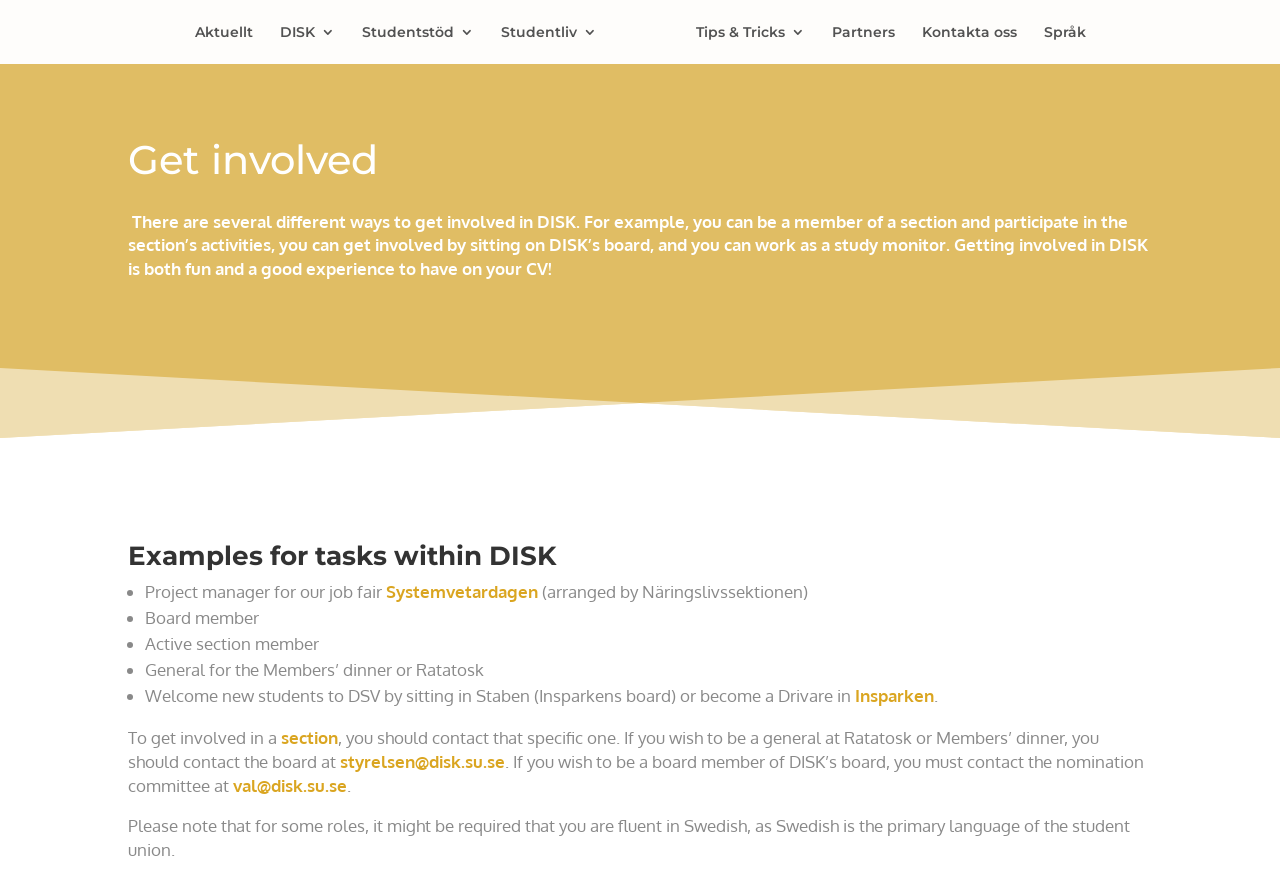What language is primarily used in the student union?
We need a detailed and exhaustive answer to the question. Please elaborate.

The webpage mentions that for some roles, it might be required that you are fluent in Swedish, as Swedish is the primary language of the student union. This information can be found at the bottom of the webpage.